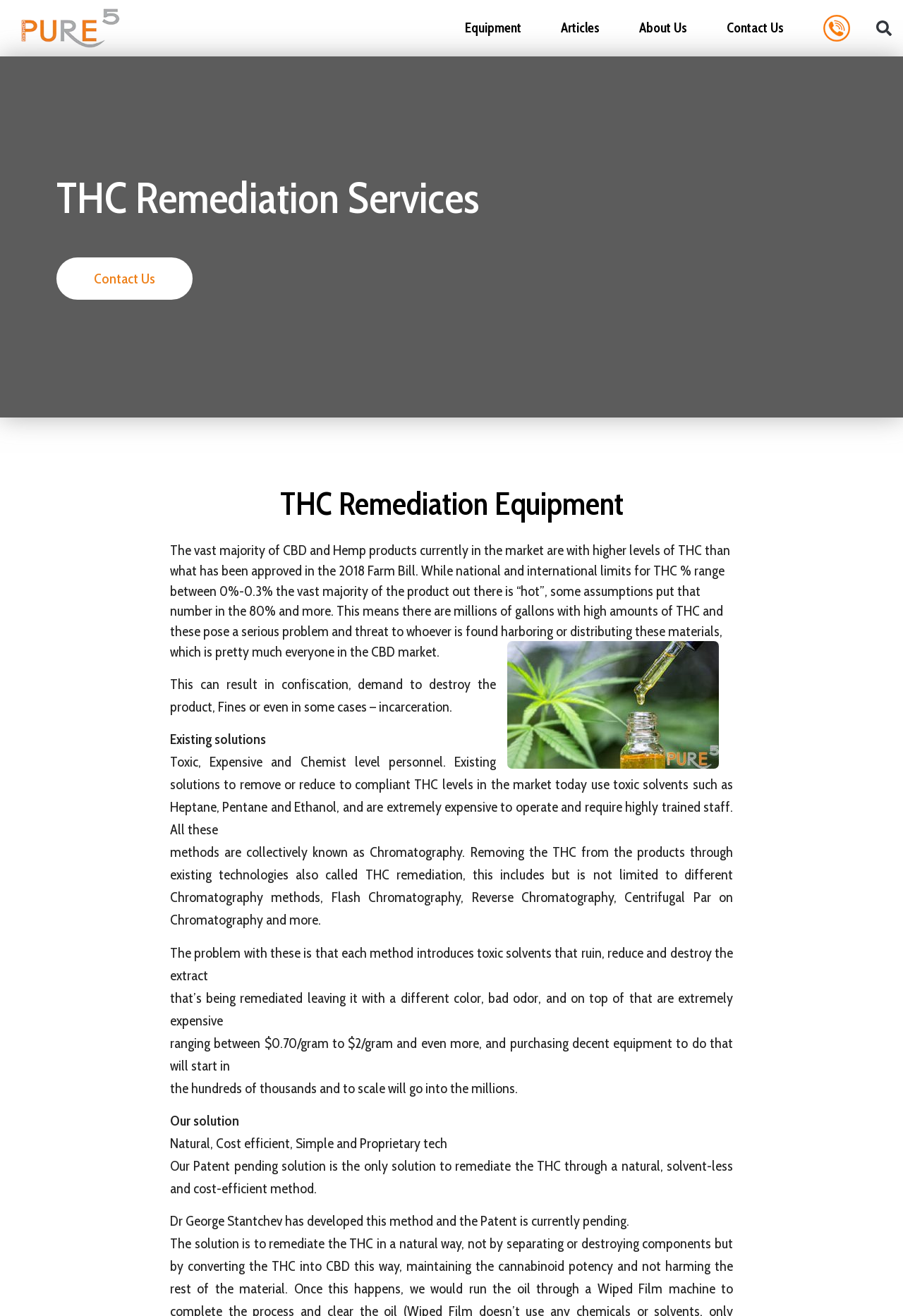Please reply to the following question using a single word or phrase: 
What is the company name of the logo at the top left?

PURE5 Extraction systems